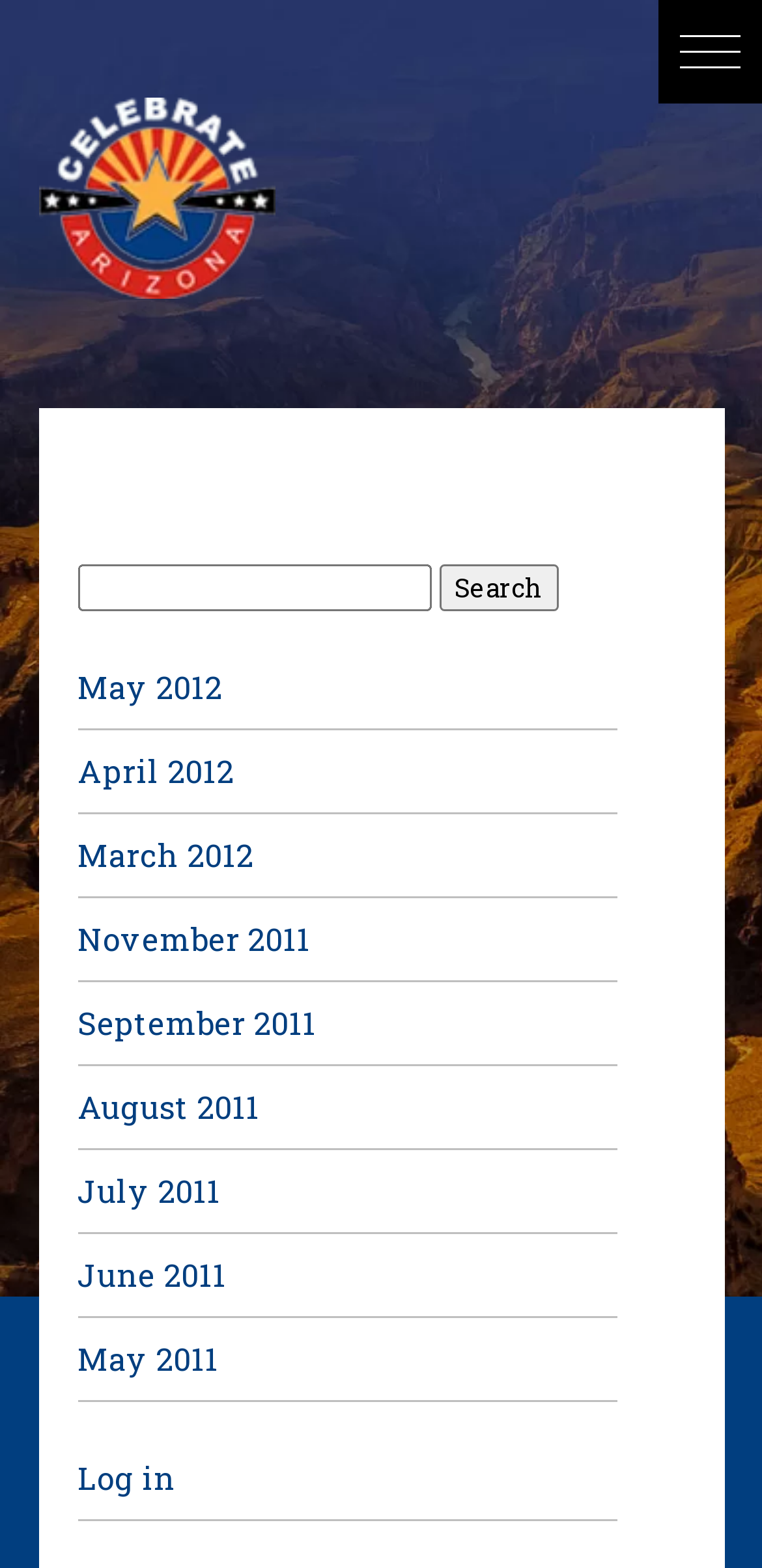Extract the primary header of the webpage and generate its text.

The Mother Road across Arizona